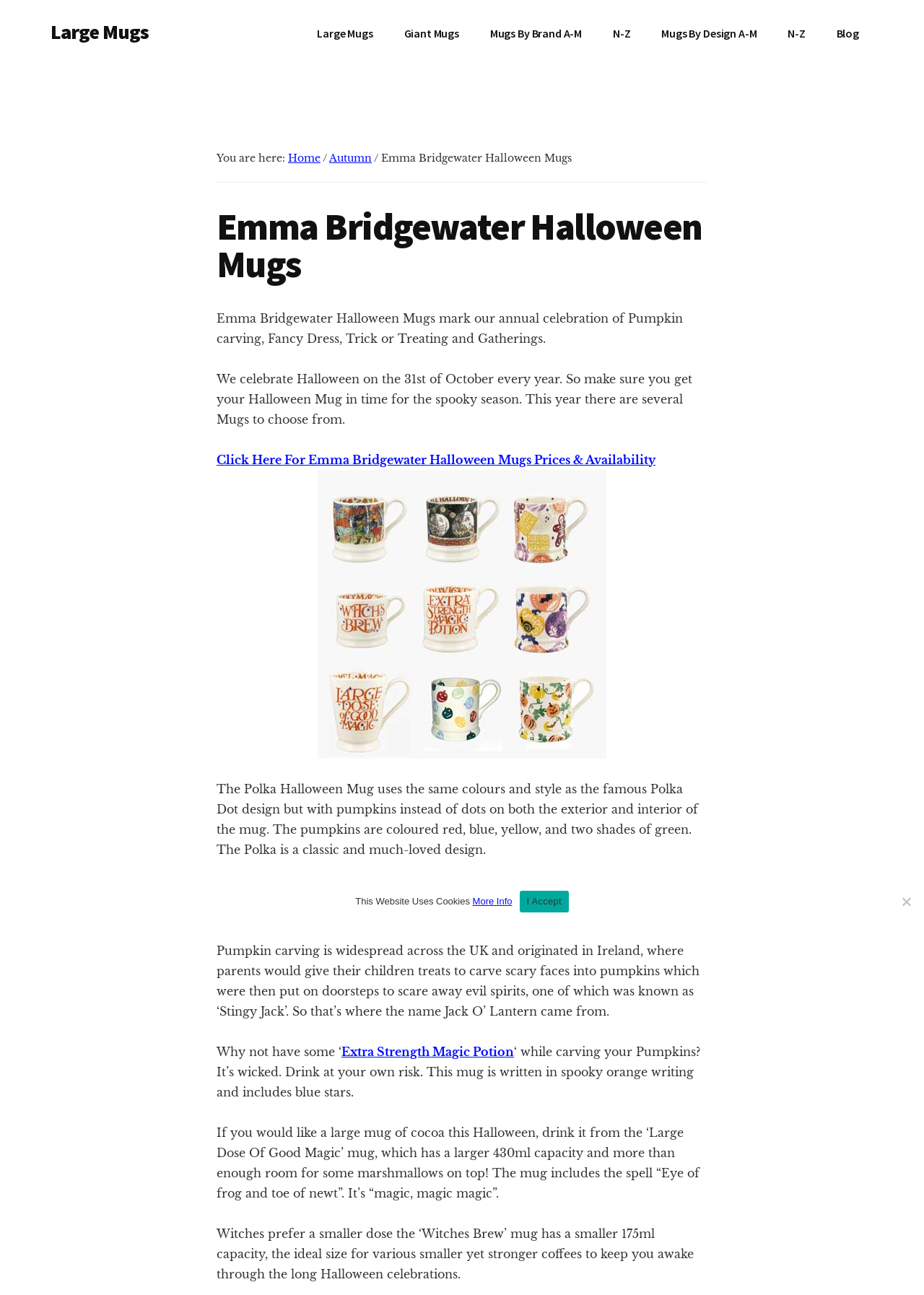Point out the bounding box coordinates of the section to click in order to follow this instruction: "Click on the 'Pumpkins Mug' link".

[0.336, 0.681, 0.438, 0.693]